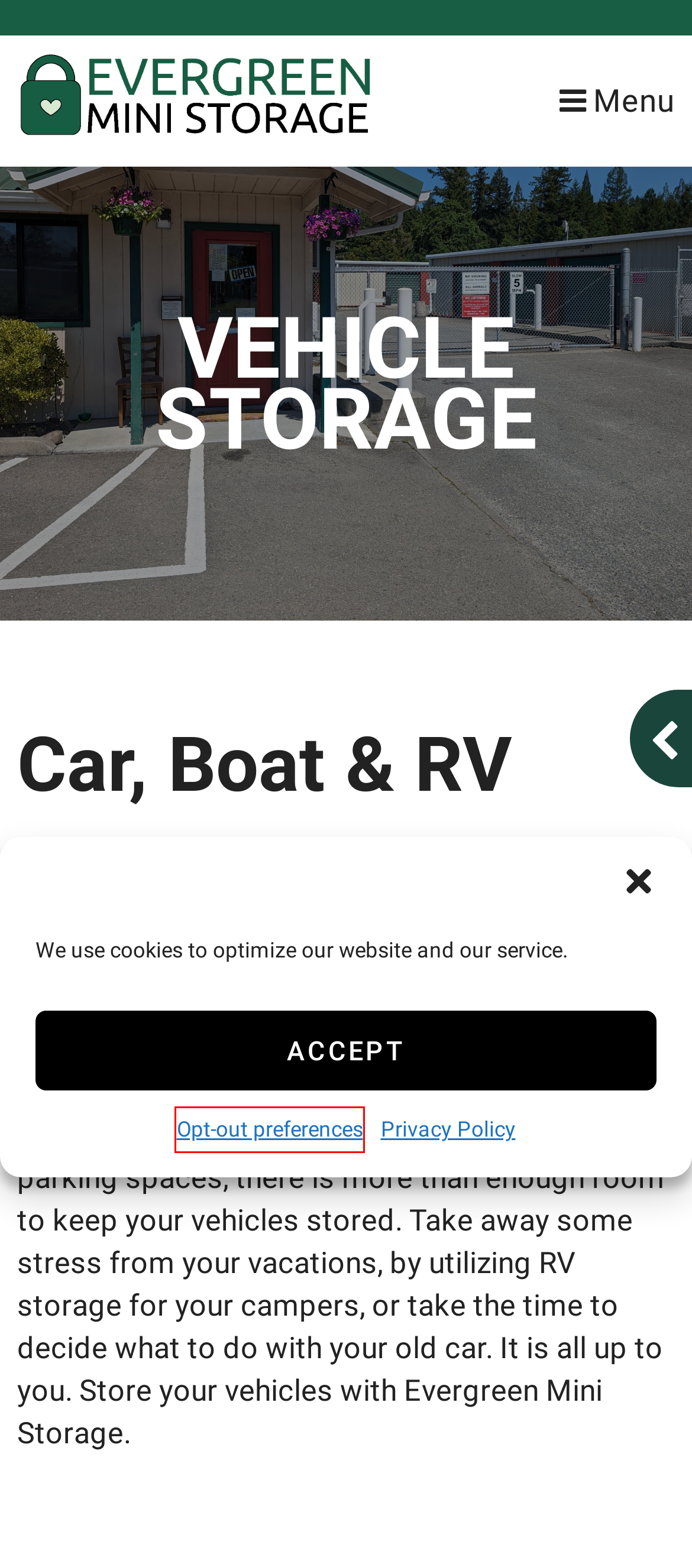Look at the screenshot of a webpage that includes a red bounding box around a UI element. Select the most appropriate webpage description that matches the page seen after clicking the highlighted element. Here are the candidates:
A. Terms & Conditions
B. Pay Bill
C. Reserve Storage
D. Opt-out preferences
E. Contact
F. About
G. Privacy Policy
H. Storage Calculator

D